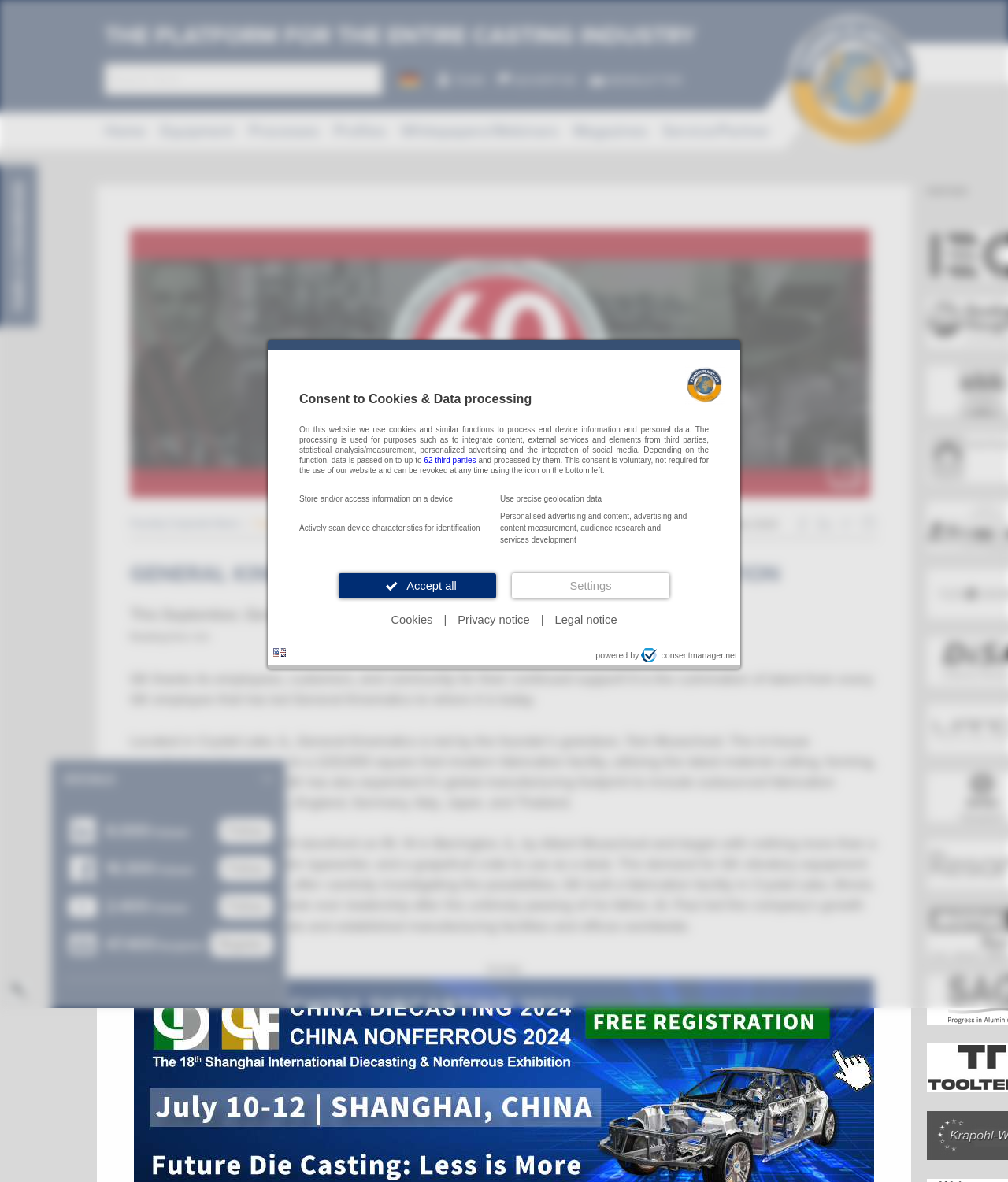Summarize the contents and layout of the webpage in detail.

The webpage is a B2B portal for the foundry industry, celebrating General Kinematics' 60th anniversary. At the top, there is a logo and a navigation menu with links to various sections, including Home, Equipment, Processes, and more. Below the navigation menu, there is a search bar and a language selection button.

On the left side, there is a section with a heading "Consent to Cookies & Data processing" which includes a modal dialog with information about cookie usage and data processing. This section also has buttons to accept or settings to customize the consent.

The main content area has a heading "GENERAL KINEMATICS CELEBRATES 60 YEARS OF INNOVATION" and a subheading "This September, General Kinematics honors its 60th anniversary." Below this, there is a paragraph of text thanking employees, customers, and the community for their support.

To the right of the main content area, there is a section with a heading "Foundry Corporate News" and a list of news articles with images, titles, and dates. Each article has links to read more.

At the bottom of the page, there are links to social media platforms and a section with a heading "FAIRS & CONGRESSES". There are also several images and icons scattered throughout the page, including a logo, a privacy settings icon, and a cookie consent icon.

Overall, the webpage has a clean and organized layout, with clear headings and concise text. The use of images and icons adds visual interest and helps to break up the content.